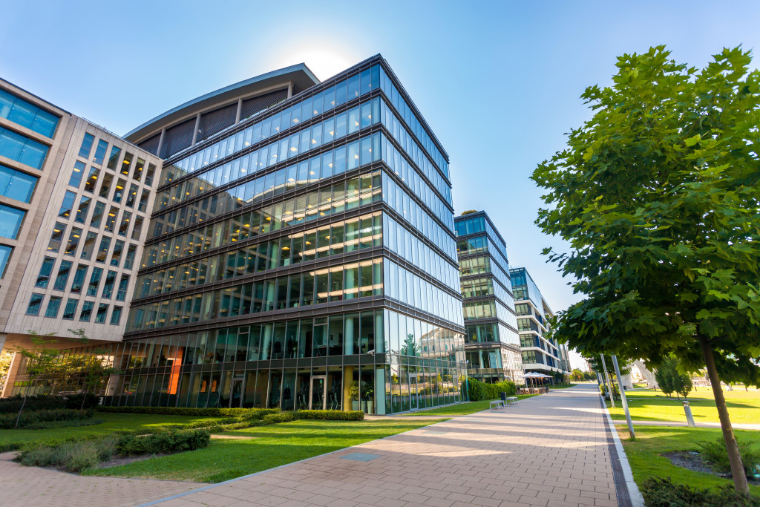What is the purpose of the office complex?
Look at the screenshot and respond with a single word or phrase.

Commercial property rentals